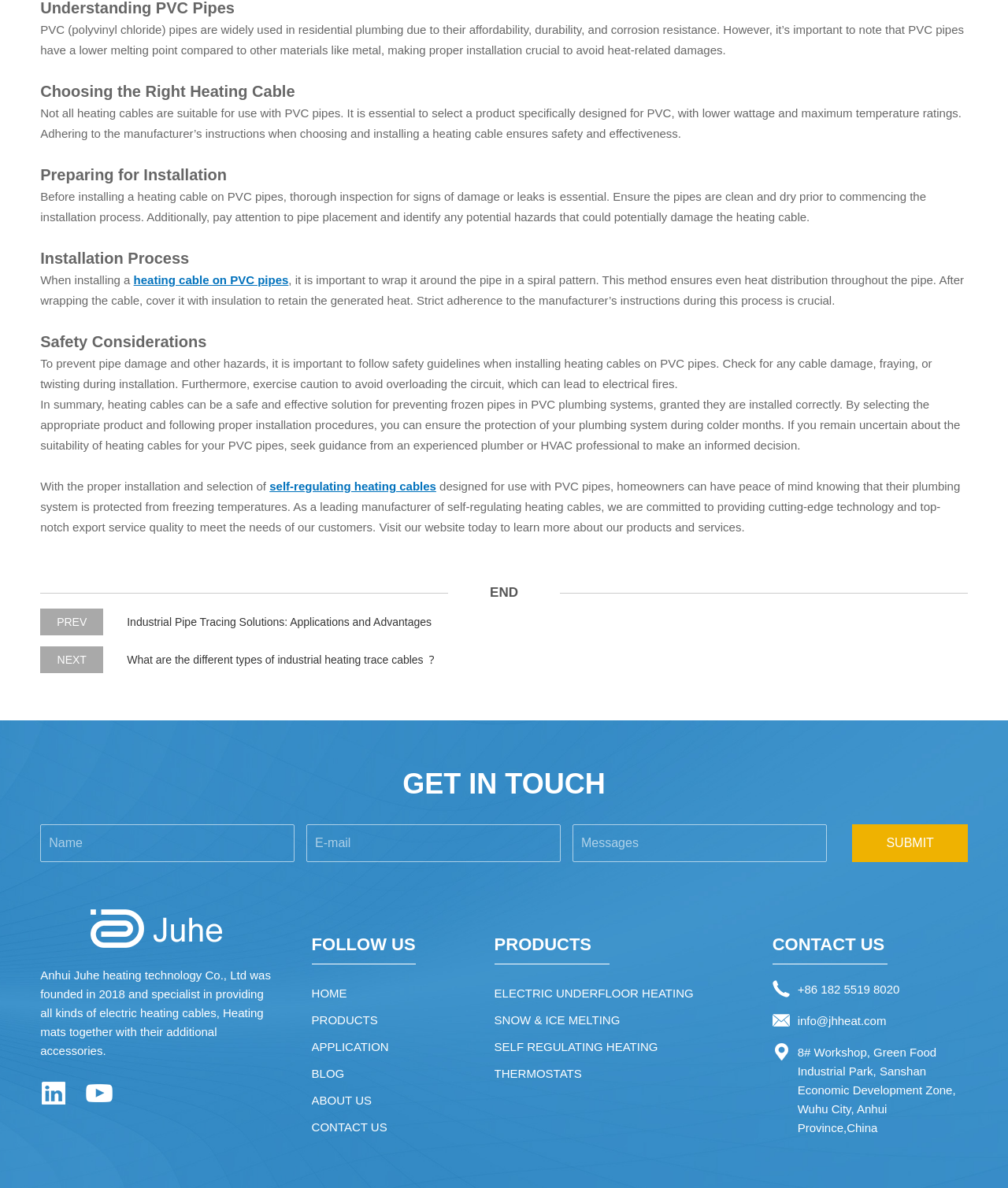Extract the bounding box coordinates for the UI element described by the text: "heating cable on PVC pipes". The coordinates should be in the form of [left, top, right, bottom] with values between 0 and 1.

[0.133, 0.23, 0.286, 0.241]